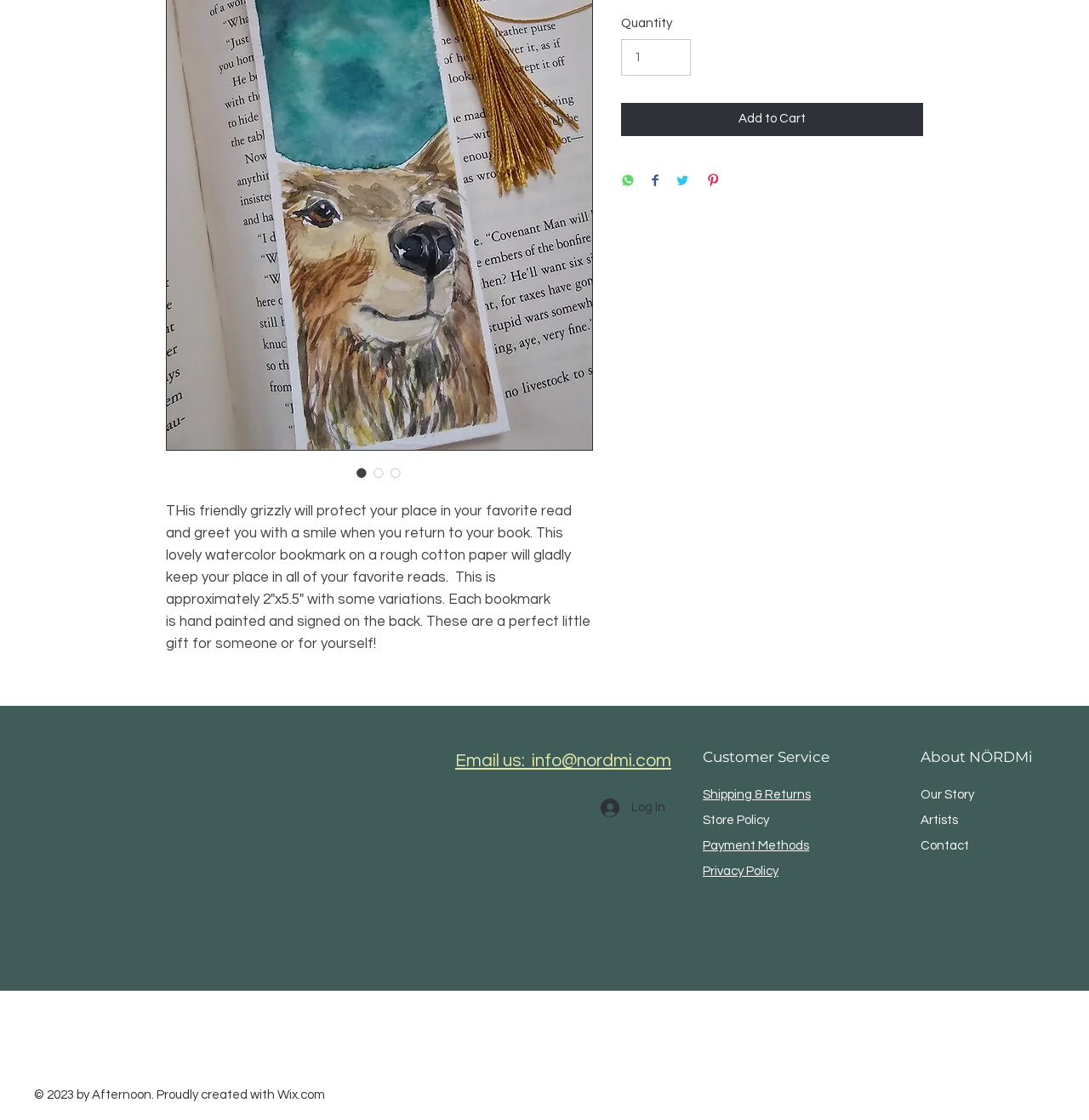Given the webpage screenshot, identify the bounding box of the UI element that matches this description: "Teflon® PTFE".

None